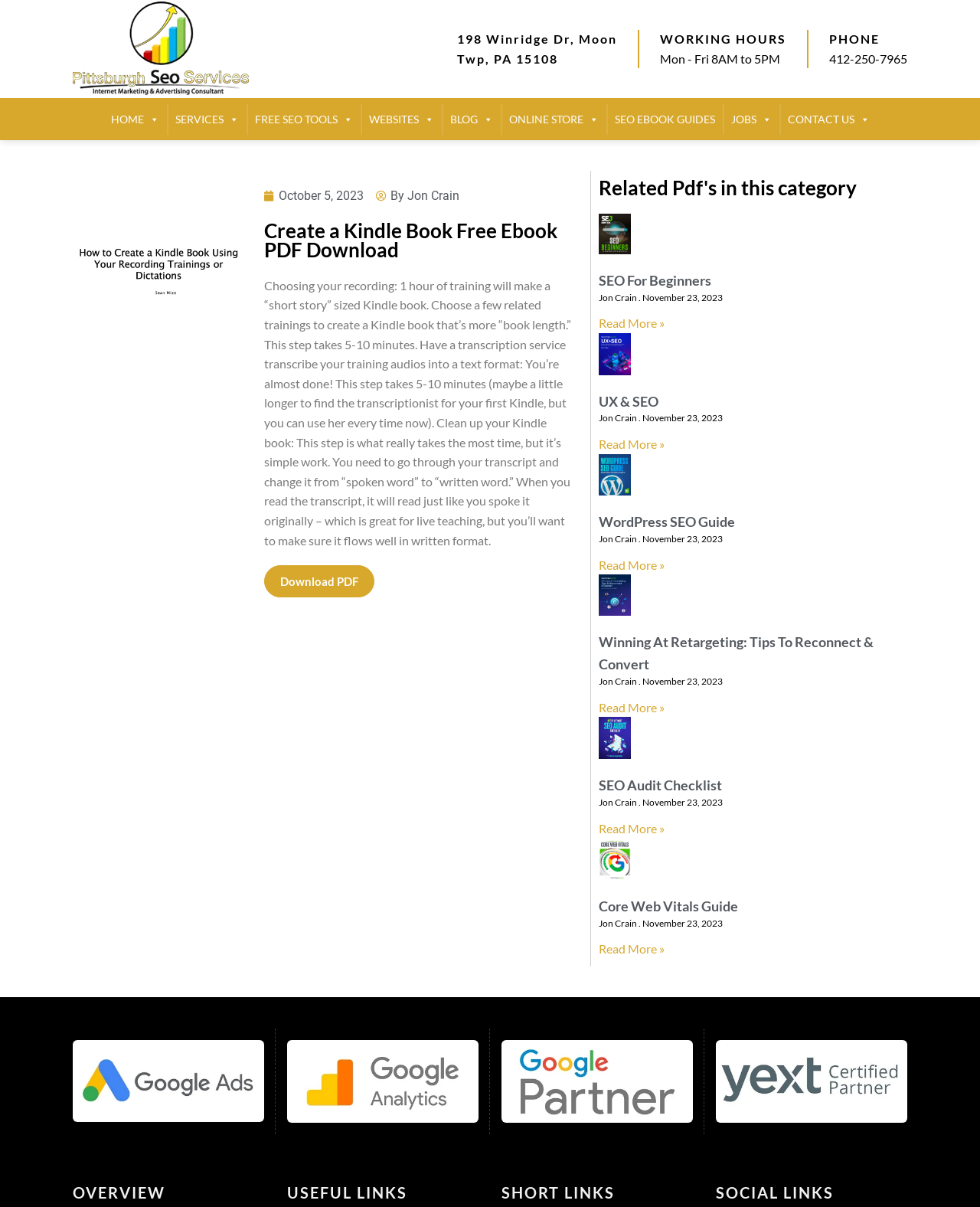What is the company name?
Based on the image, give a concise answer in the form of a single word or short phrase.

Pittsburgh SEO Services